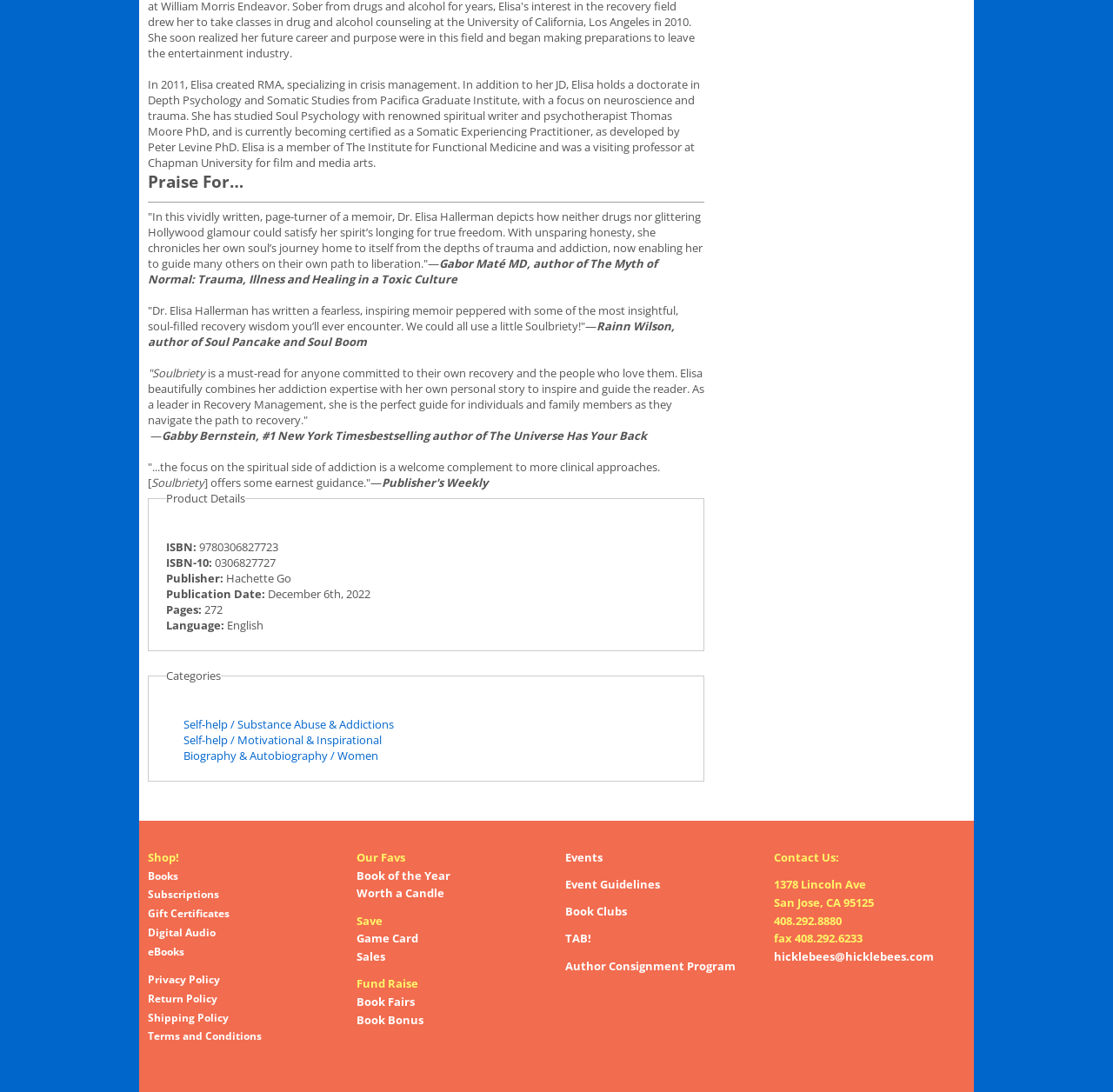Please determine the bounding box coordinates of the element to click in order to execute the following instruction: "Click on 'Books'". The coordinates should be four float numbers between 0 and 1, specified as [left, top, right, bottom].

[0.133, 0.794, 0.16, 0.809]